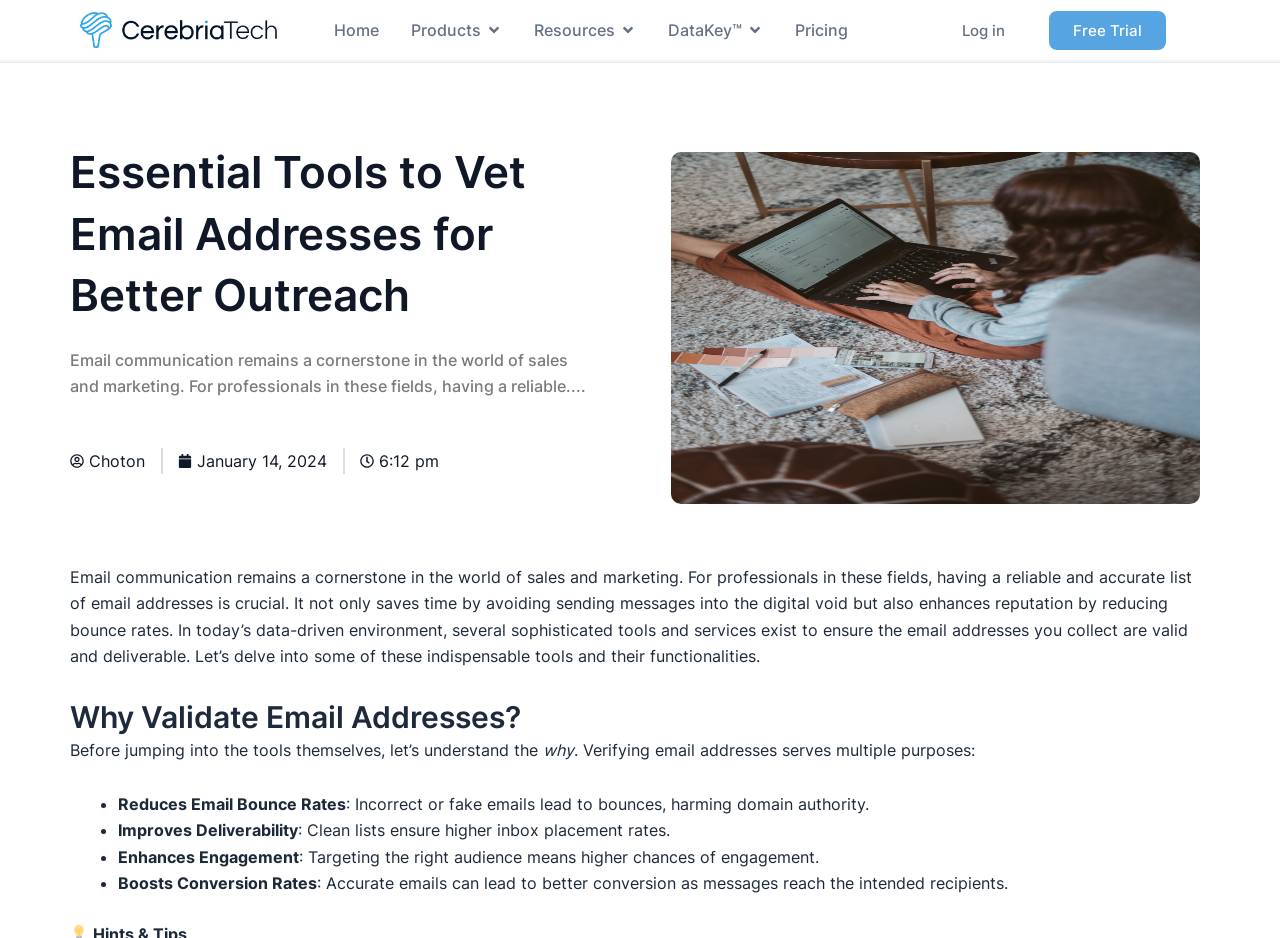Provide a one-word or one-phrase answer to the question:
What is the purpose of verifying email addresses?

Multiple purposes